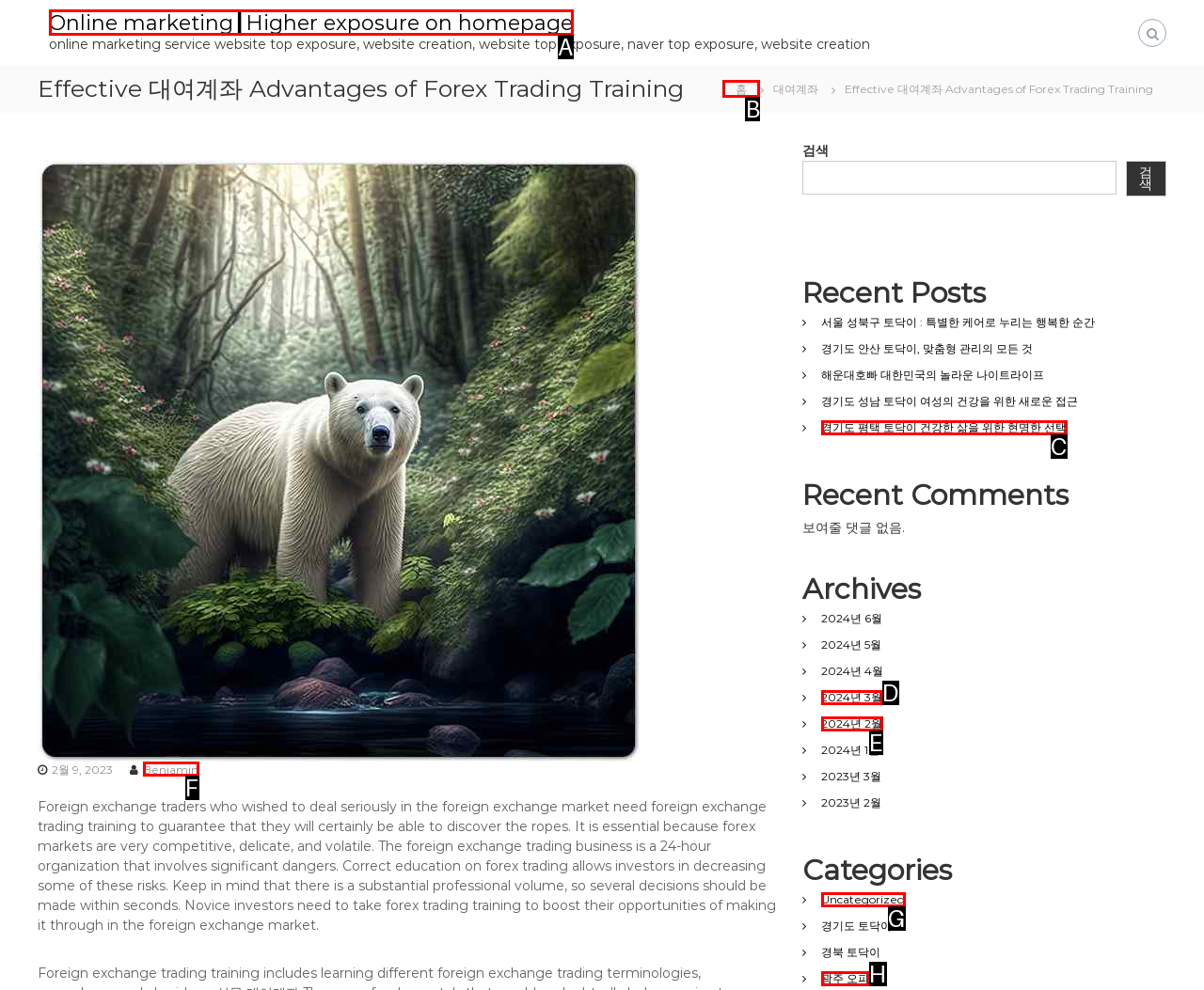Based on the task: Click on the '홈' link, which UI element should be clicked? Answer with the letter that corresponds to the correct option from the choices given.

B